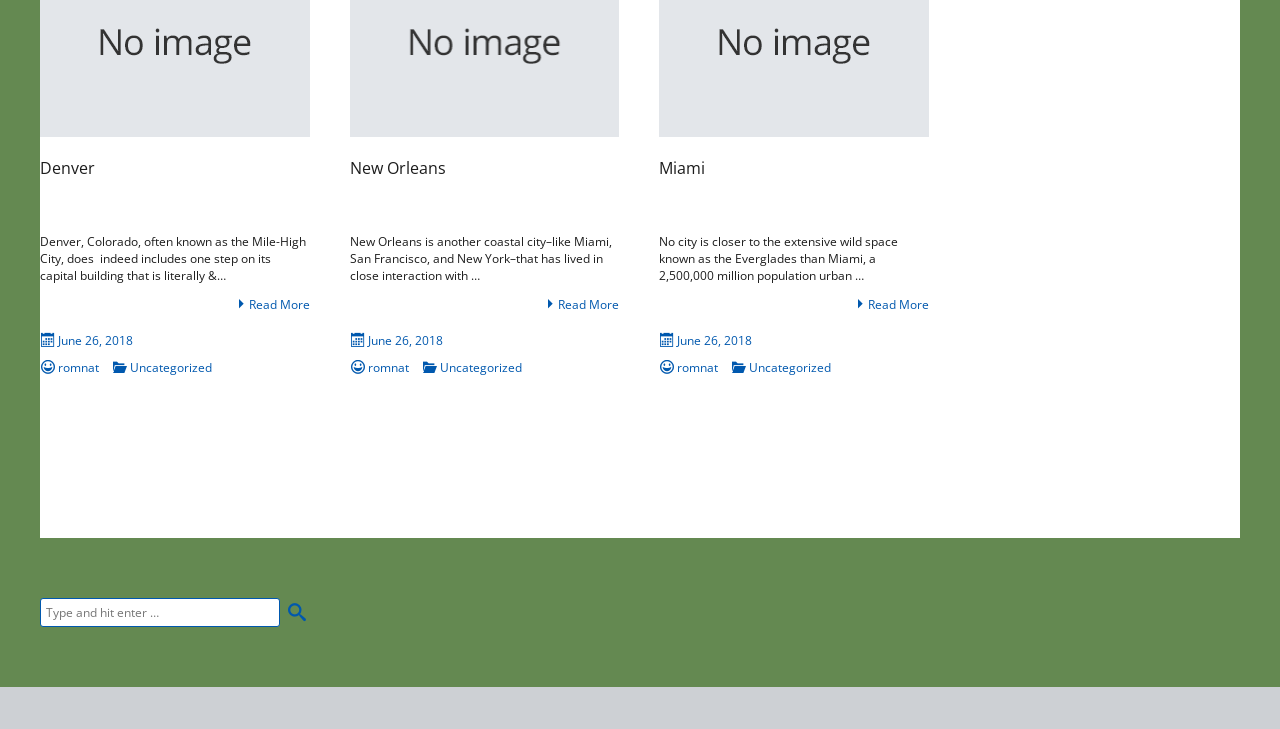Find the bounding box coordinates of the element you need to click on to perform this action: 'Search for something'. The coordinates should be represented by four float values between 0 and 1, in the format [left, top, right, bottom].

[0.031, 0.82, 0.219, 0.86]